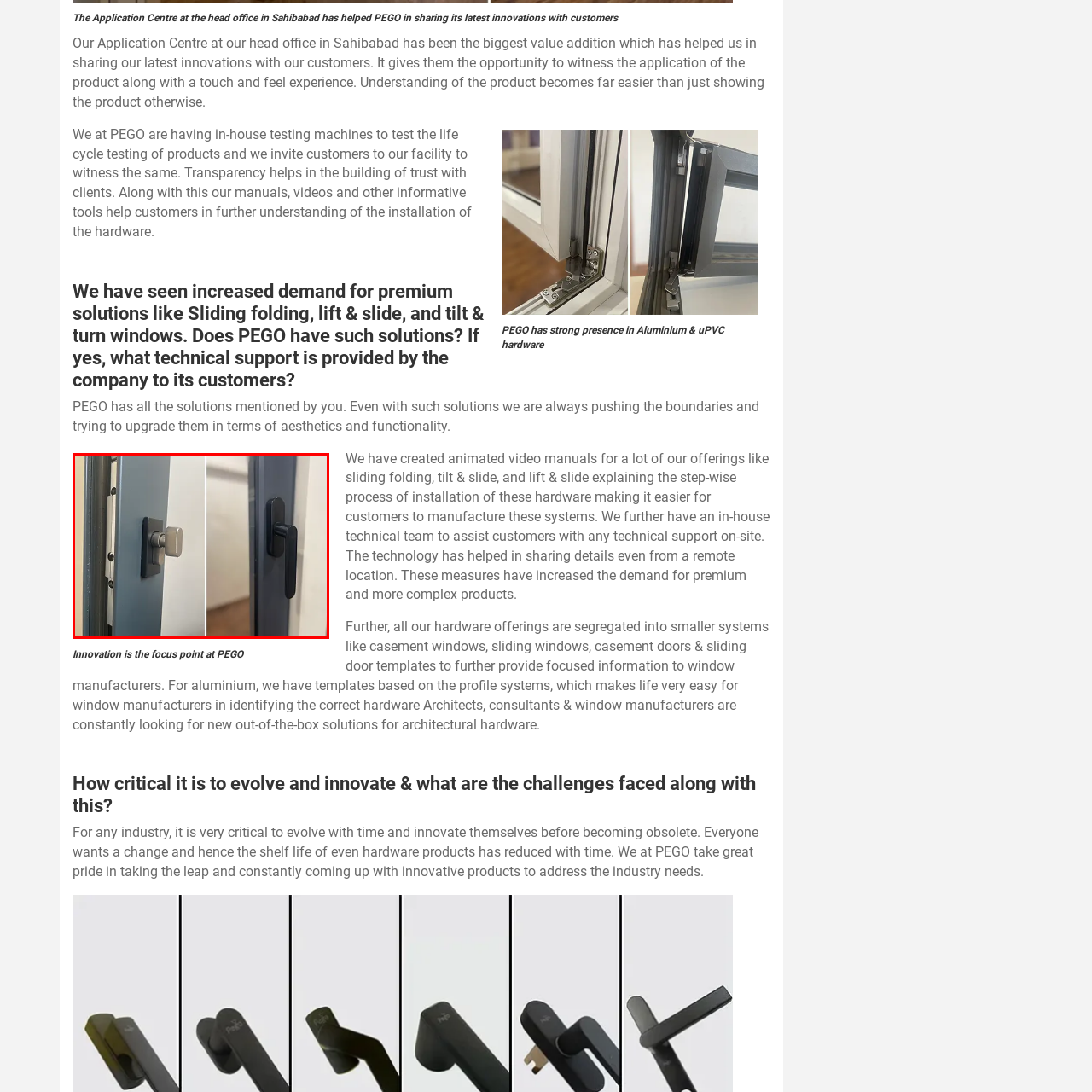Analyze the picture enclosed by the red bounding box and provide a single-word or phrase answer to this question:
What is the color of the handle on the right?

Matte black